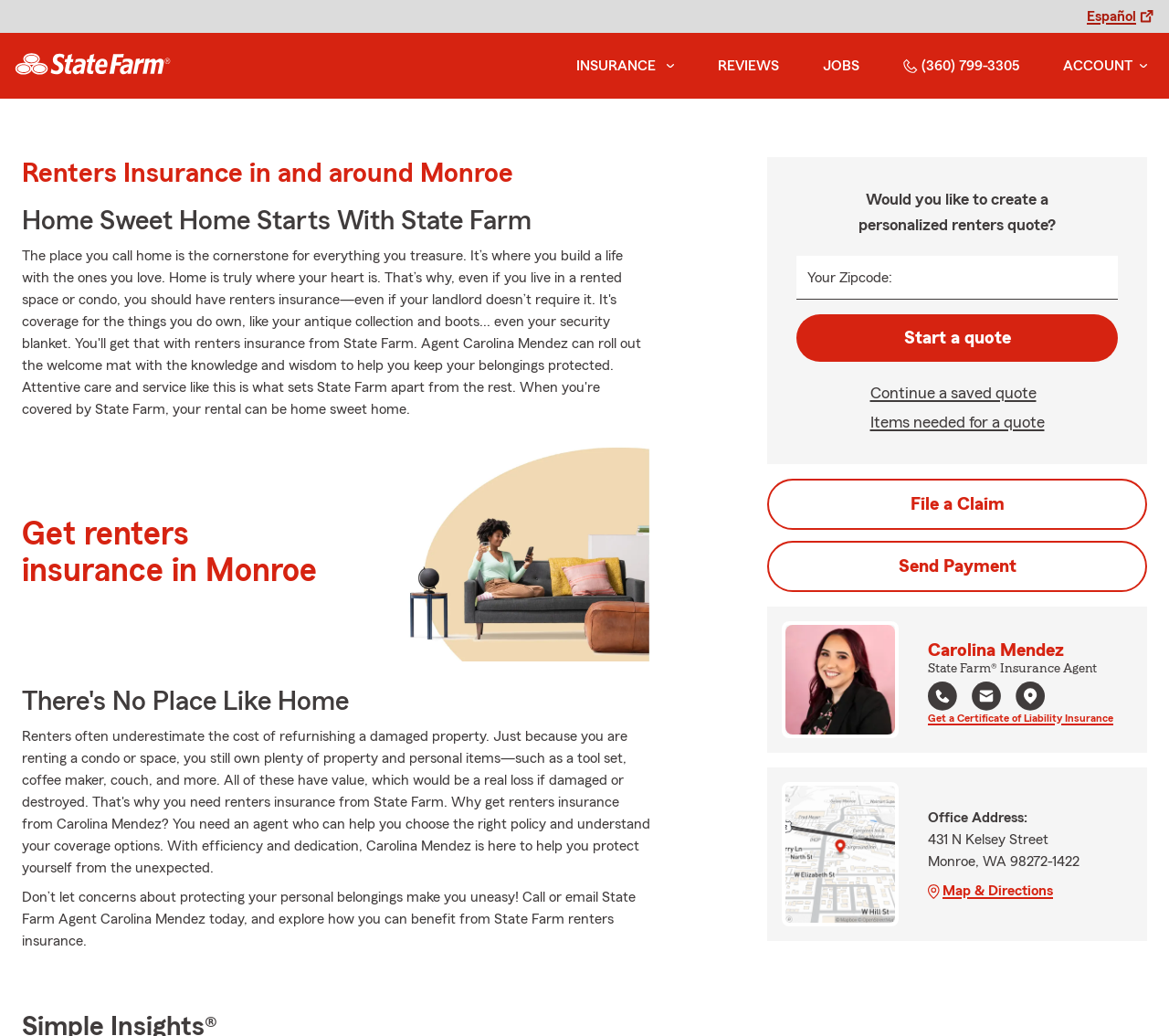Bounding box coordinates are specified in the format (top-left x, top-left y, bottom-right x, bottom-right y). All values are floating point numbers bounded between 0 and 1. Please provide the bounding box coordinate of the region this sentence describes: Español

[0.93, 0.007, 0.988, 0.025]